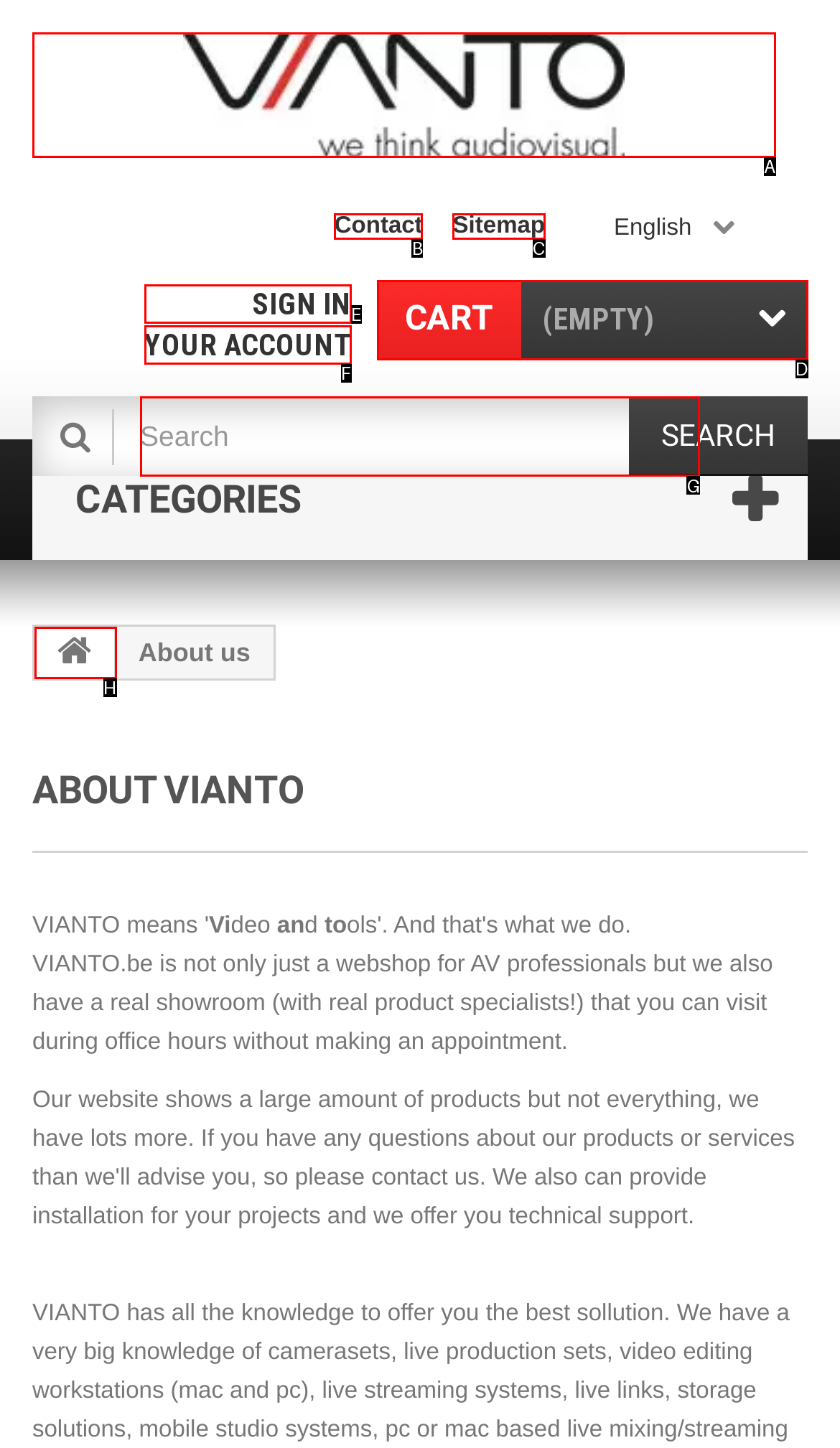Point out which UI element to click to complete this task: search for something
Answer with the letter corresponding to the right option from the available choices.

G